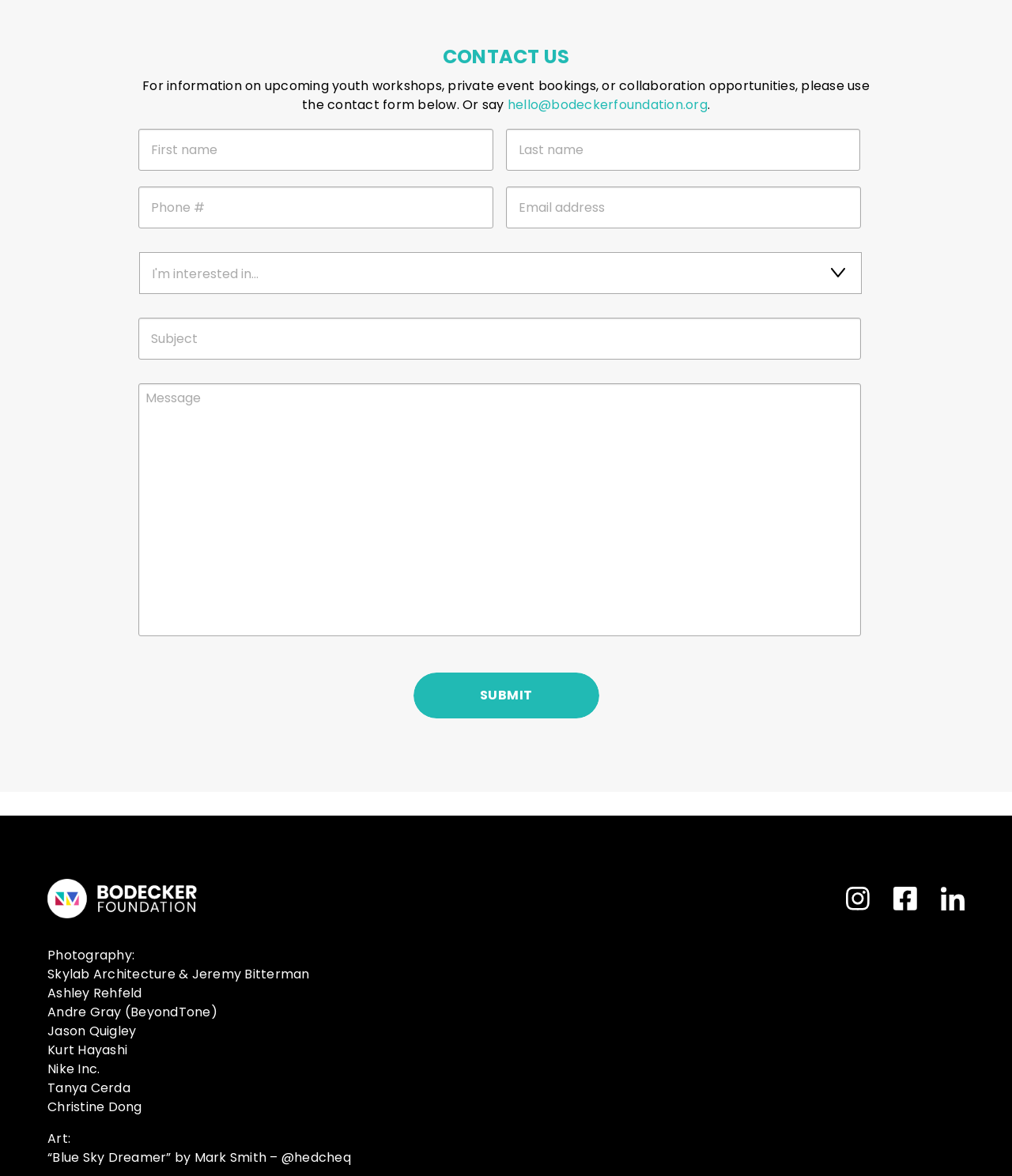Locate the bounding box of the UI element based on this description: "name="input_2" placeholder="Phone #"". Provide four float numbers between 0 and 1 as [left, top, right, bottom].

[0.137, 0.159, 0.488, 0.194]